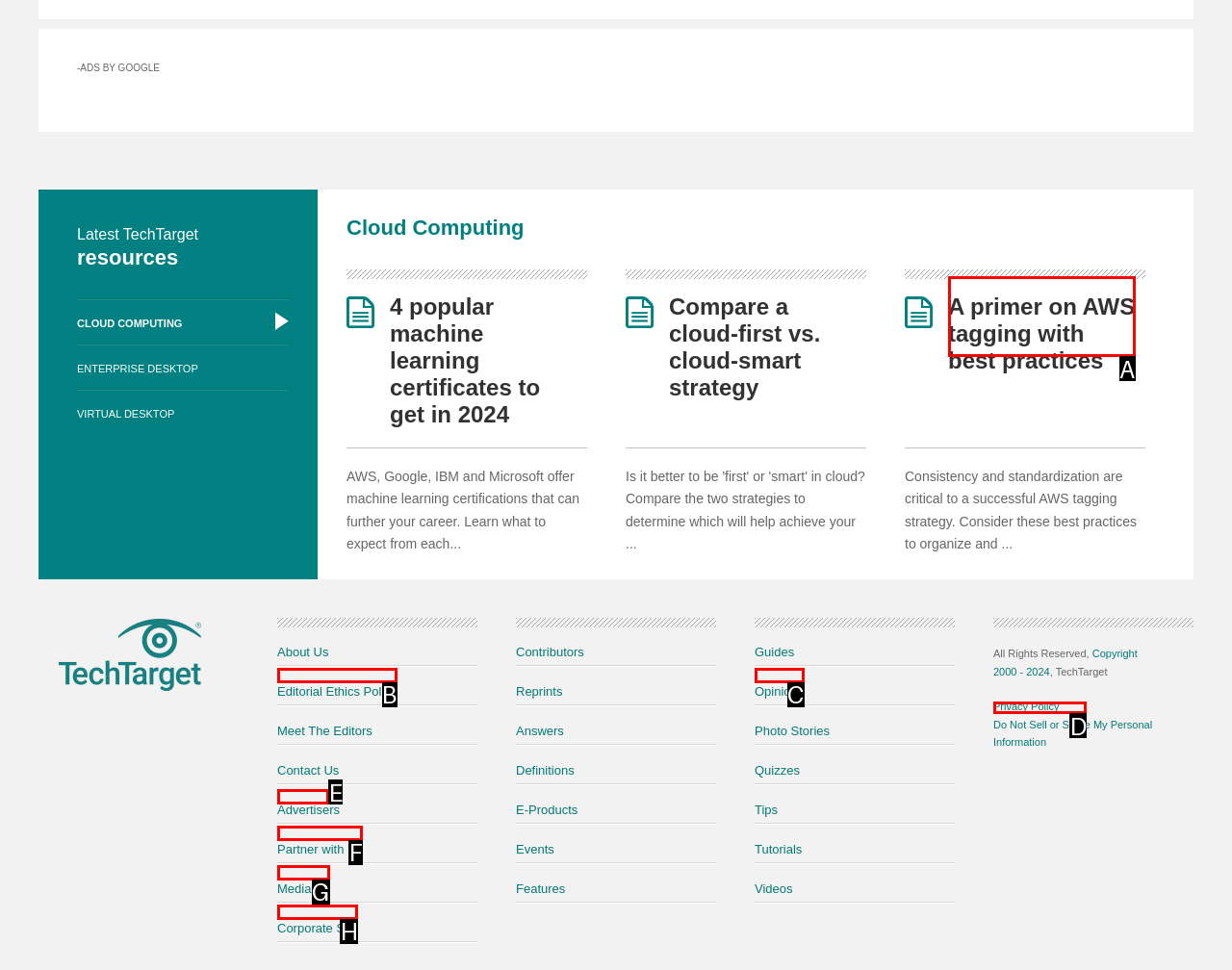Which HTML element should be clicked to perform the following task: Visit the 'About Us' page
Reply with the letter of the appropriate option.

E